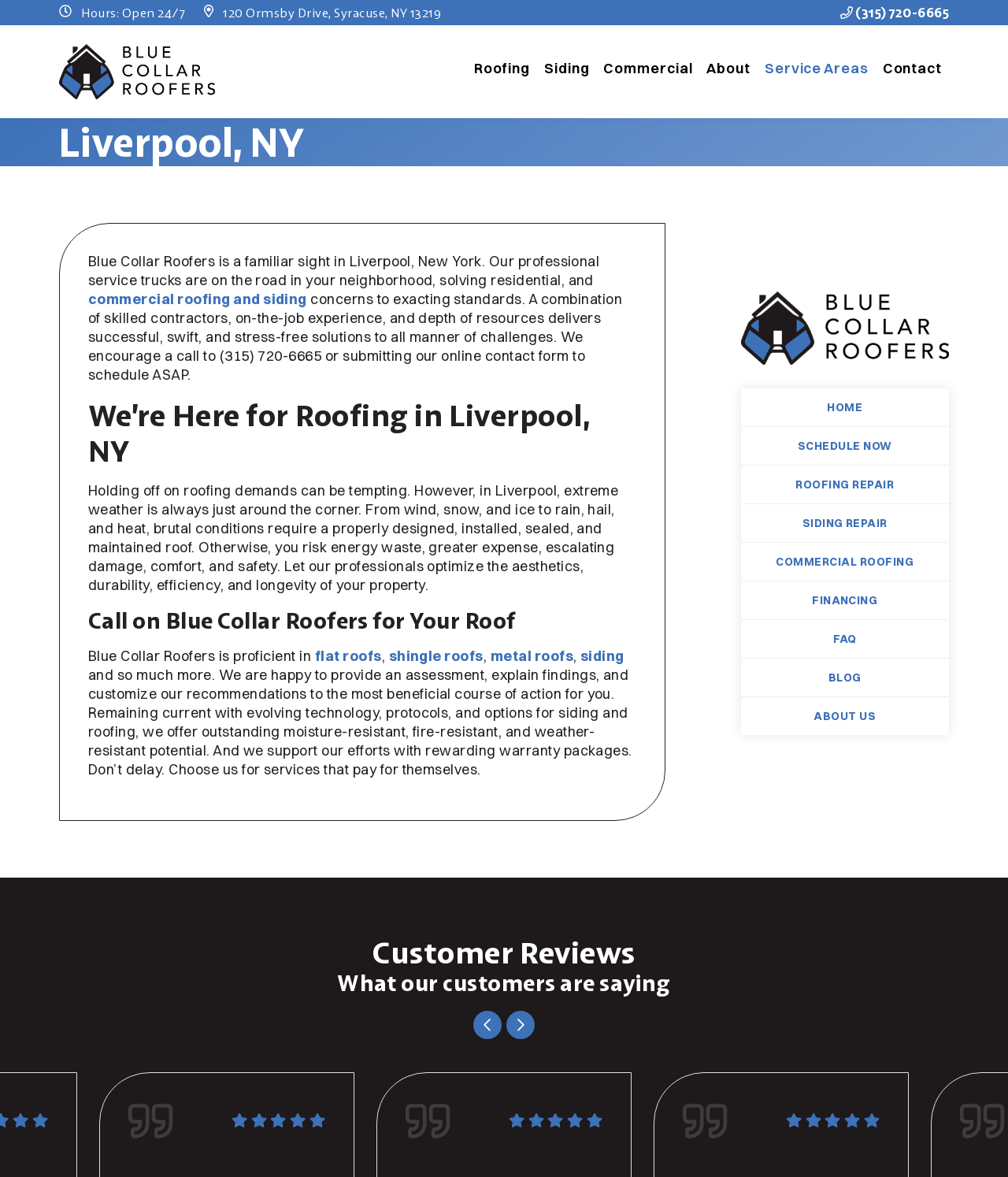Please locate the bounding box coordinates of the element's region that needs to be clicked to follow the instruction: "Call the phone number". The bounding box coordinates should be provided as four float numbers between 0 and 1, i.e., [left, top, right, bottom].

[0.833, 0.004, 0.941, 0.017]